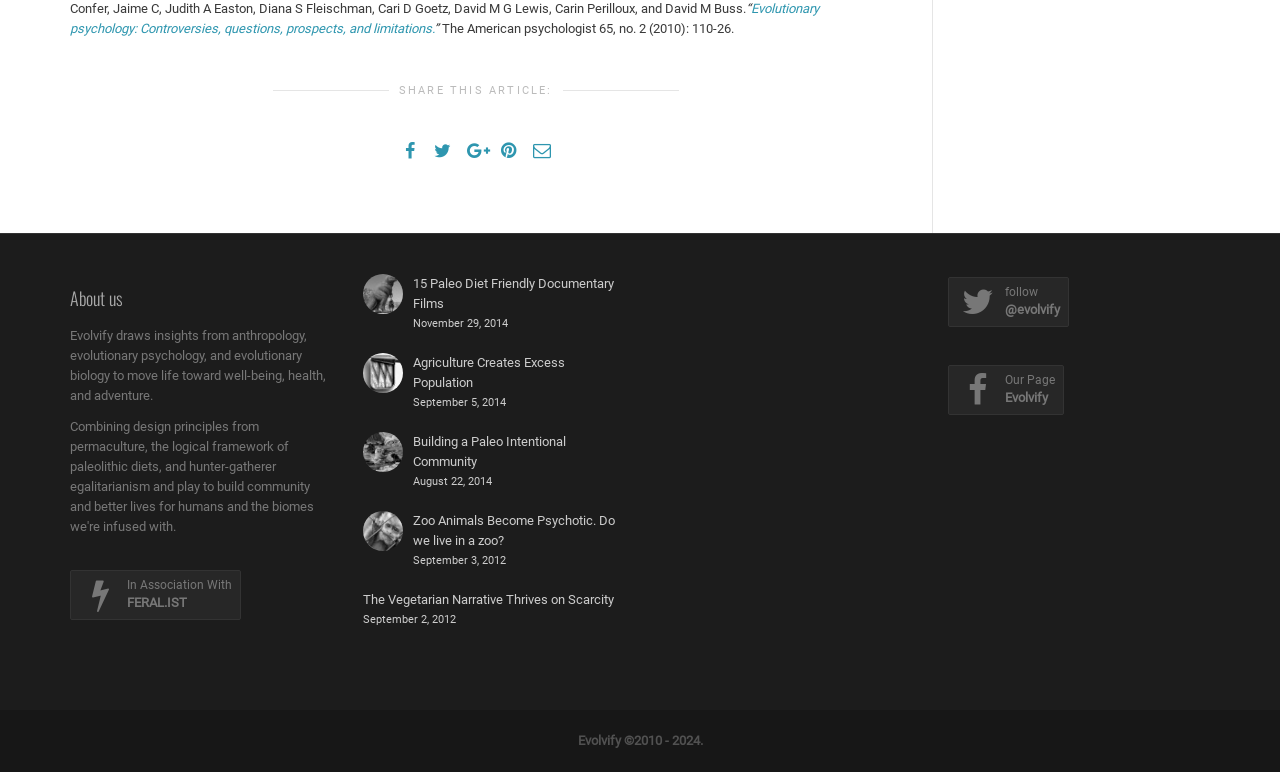Please reply with a single word or brief phrase to the question: 
How many social media links are there?

2